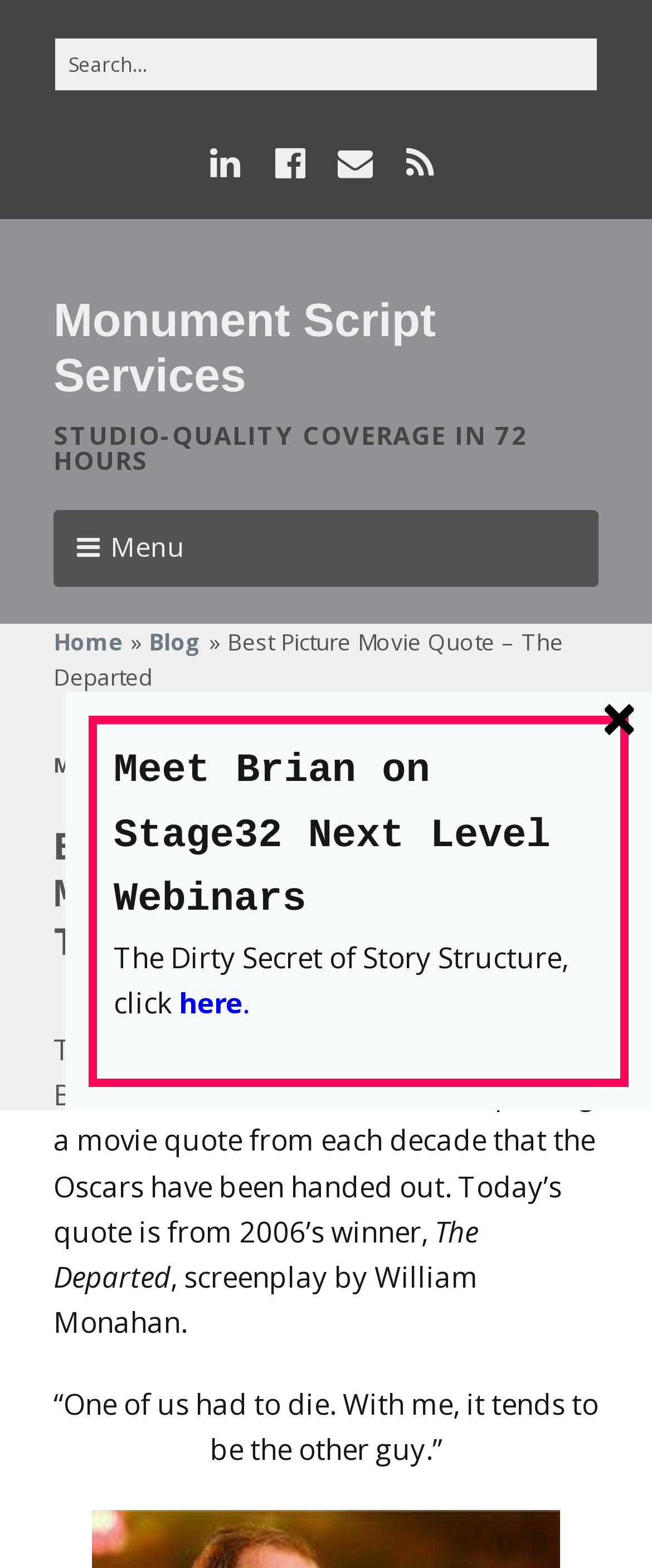Could you specify the bounding box coordinates for the clickable section to complete the following instruction: "Search for something"?

[0.082, 0.023, 0.918, 0.059]